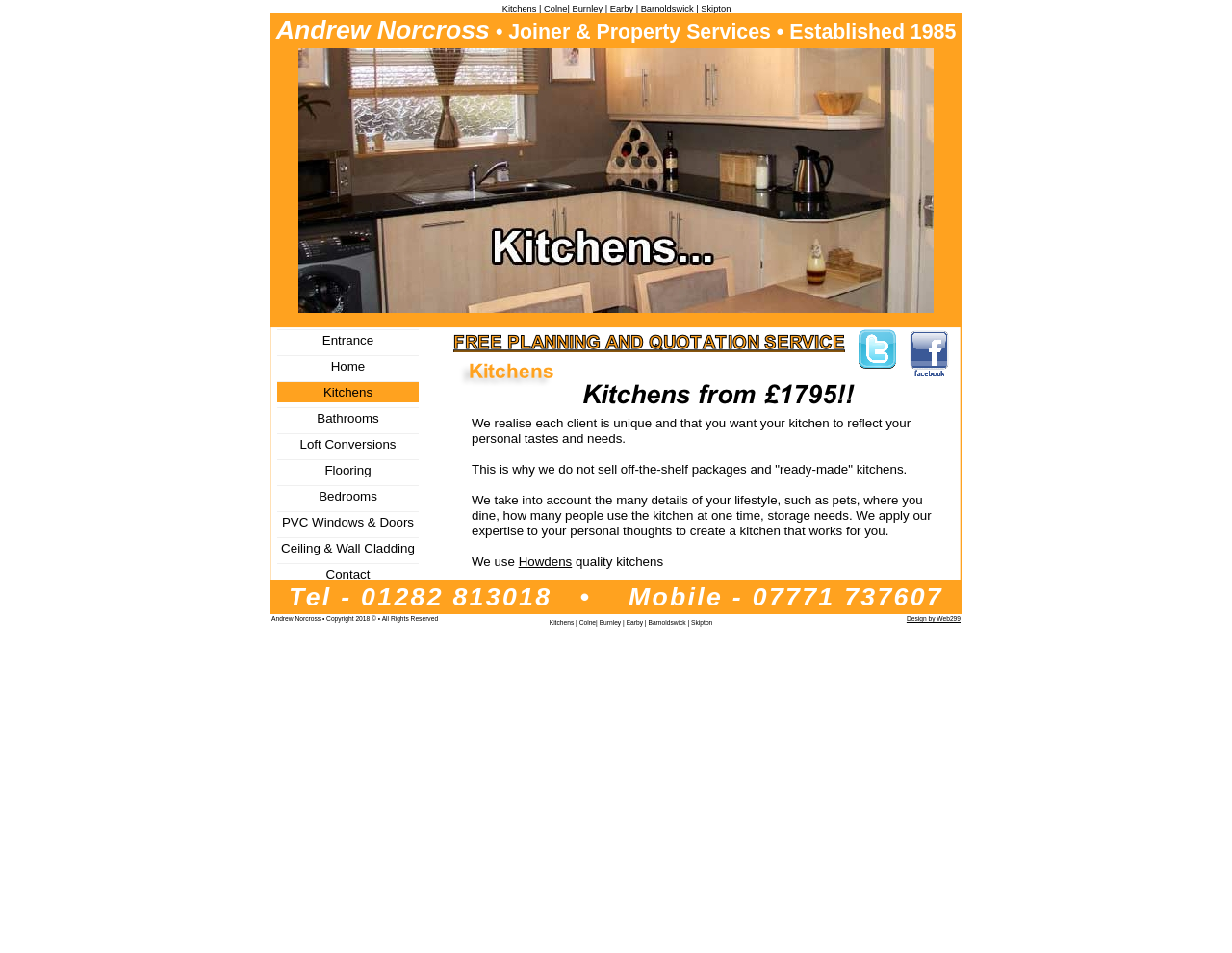Calculate the bounding box coordinates of the UI element given the description: "PVC Windows & Doors".

[0.225, 0.536, 0.34, 0.559]